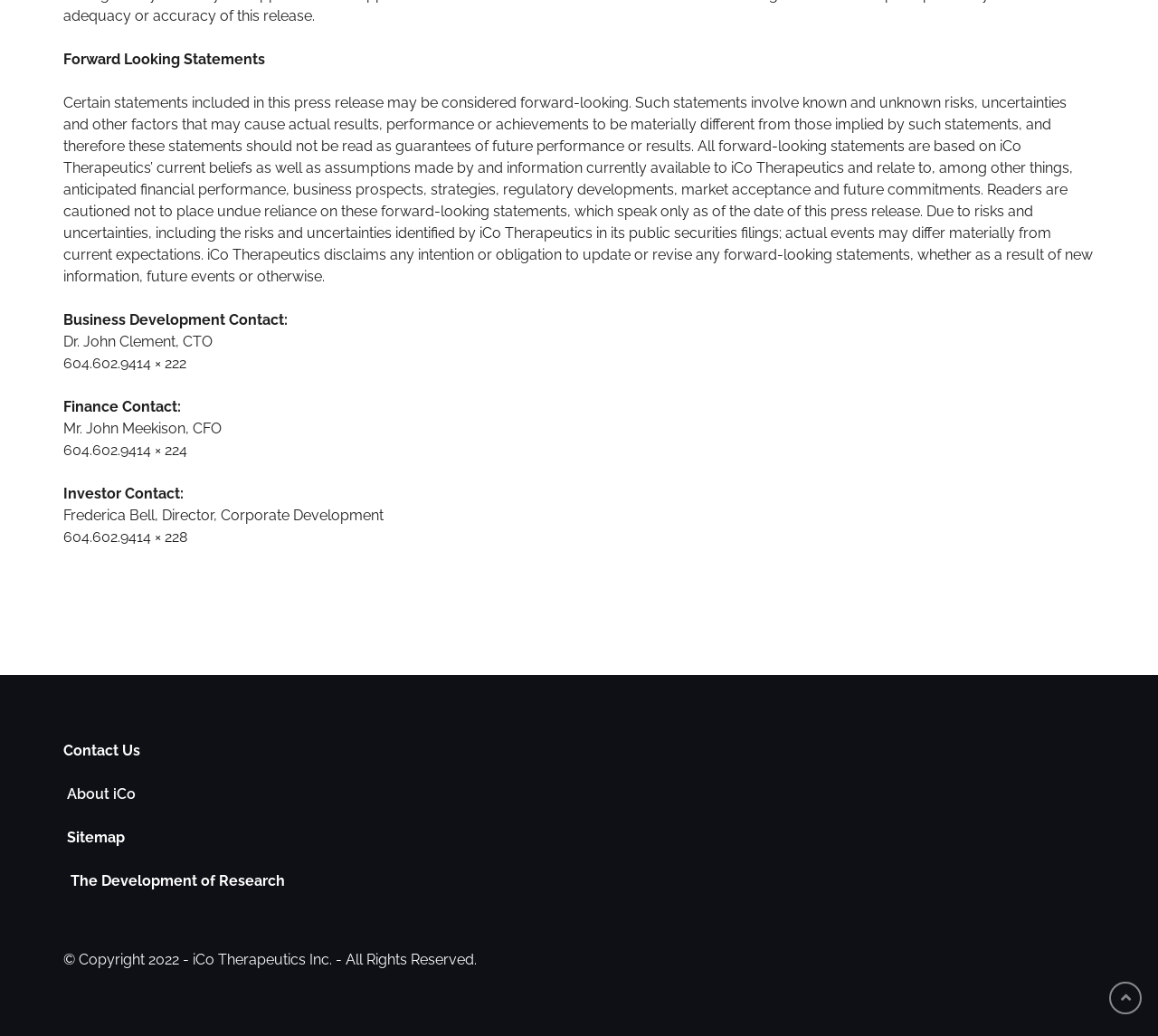Predict the bounding box coordinates of the UI element that matches this description: "The Development of Research". The coordinates should be in the format [left, top, right, bottom] with each value between 0 and 1.

[0.061, 0.842, 0.246, 0.859]